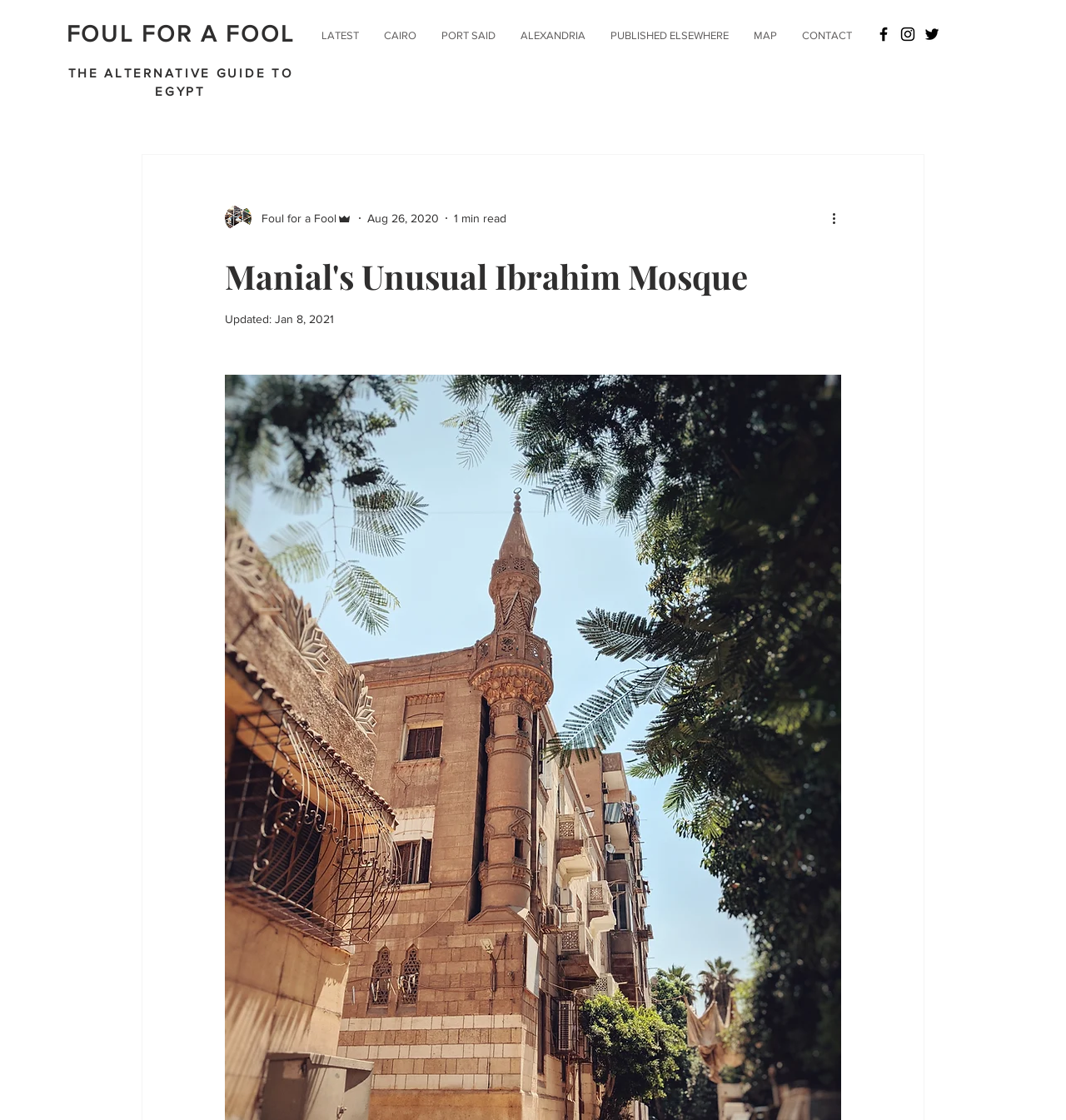Please extract the title of the webpage.

FOUL FOR A FOOL

THE ALTERNATIVE GUIDE TO EGYPT